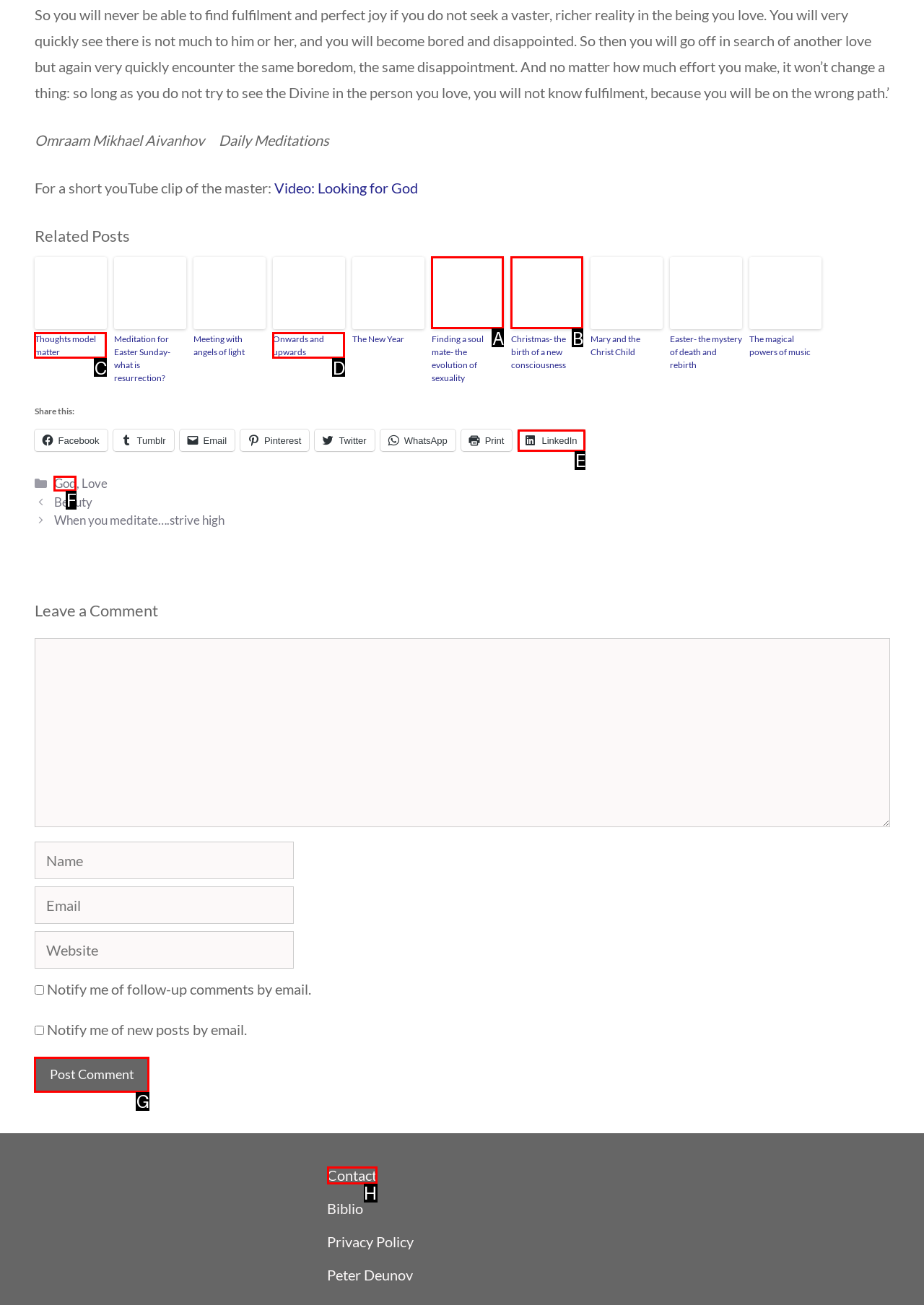Tell me which one HTML element best matches the description: Thoughts model matter
Answer with the option's letter from the given choices directly.

C